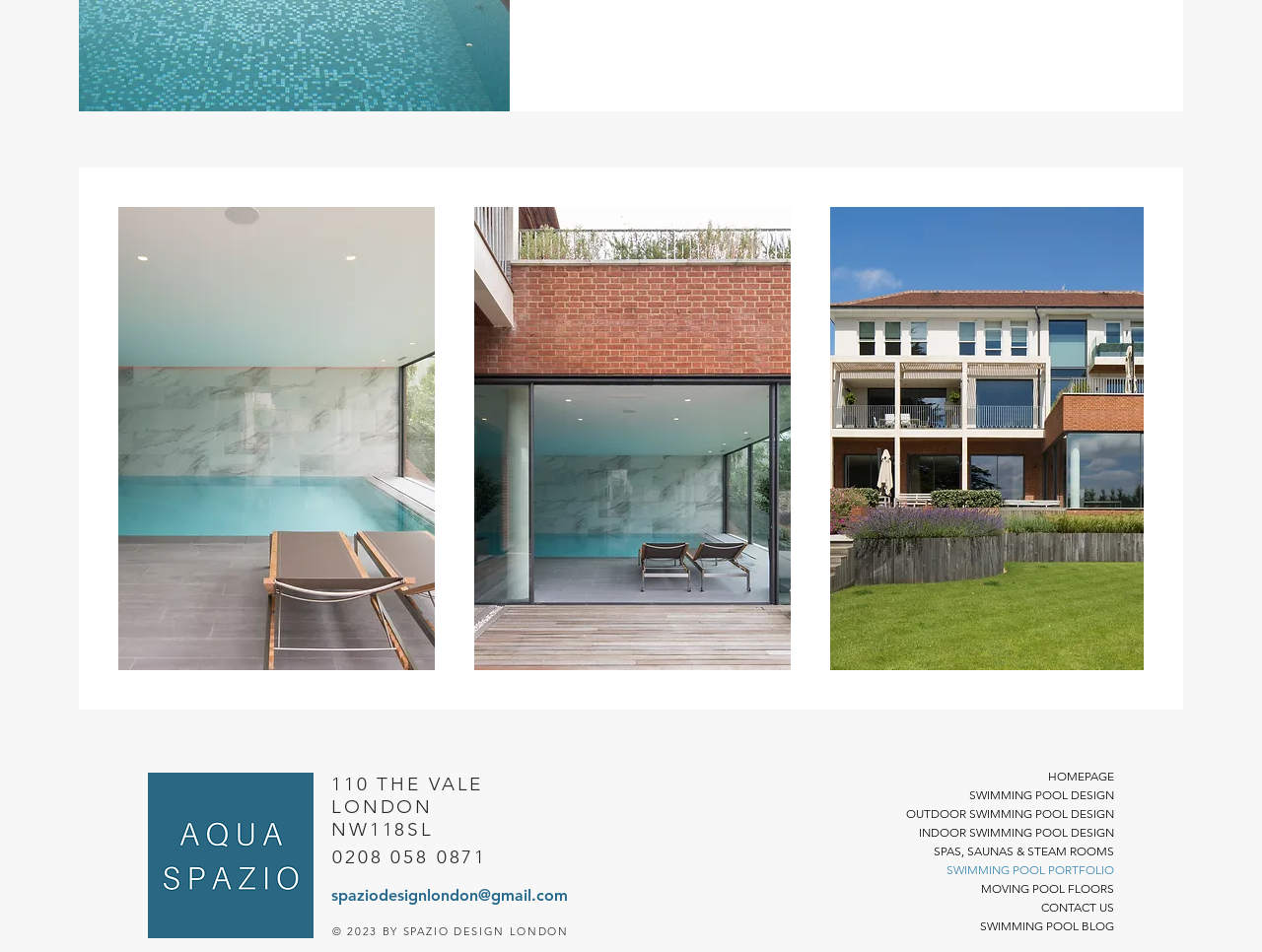Identify the bounding box coordinates for the UI element described by the following text: "MOVING POOL FLOORS". Provide the coordinates as four float numbers between 0 and 1, in the format [left, top, right, bottom].

[0.773, 0.923, 0.883, 0.943]